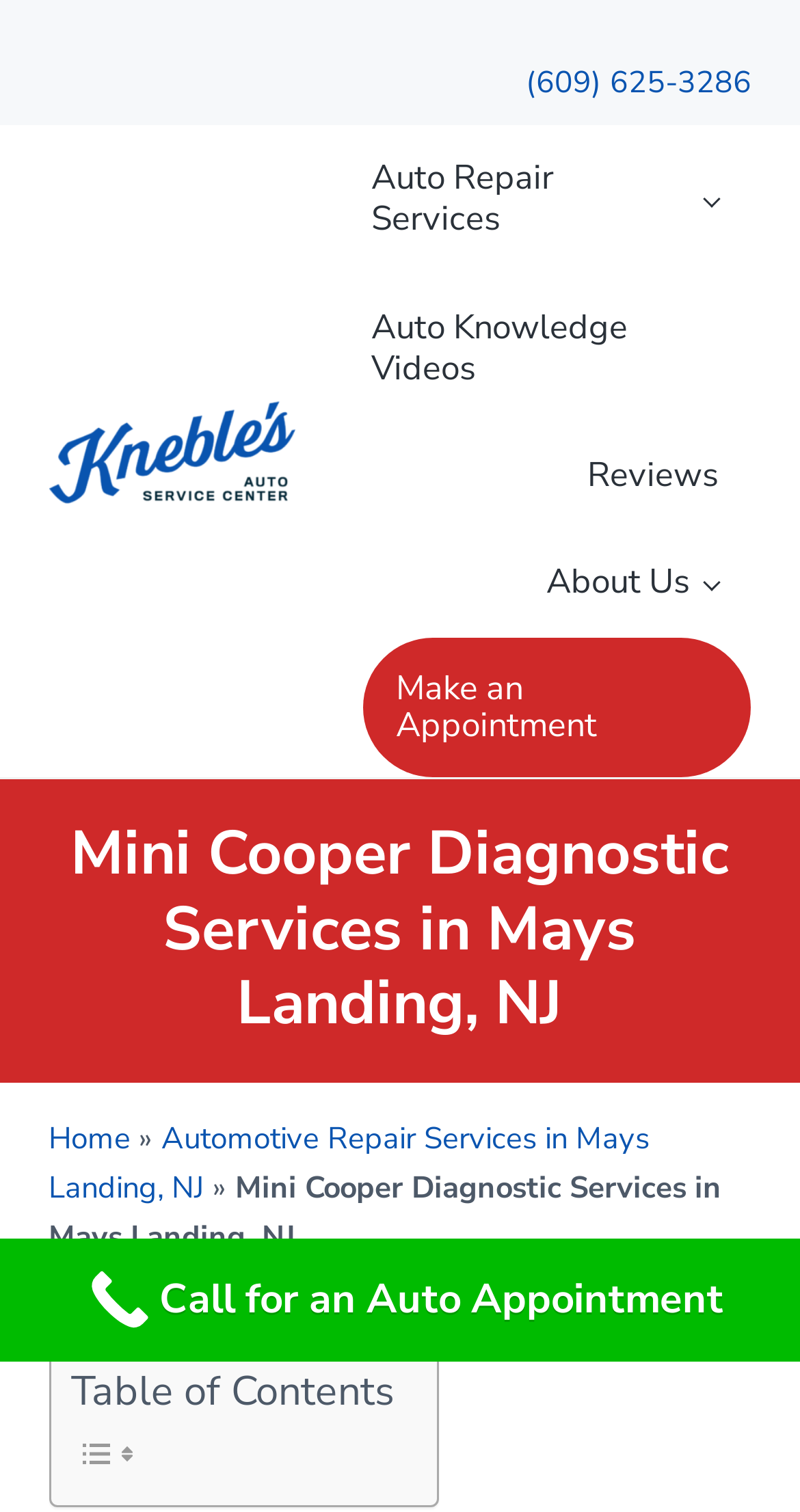What services are offered by the auto repair shop?
Using the image as a reference, give a one-word or short phrase answer.

Auto Repair Services